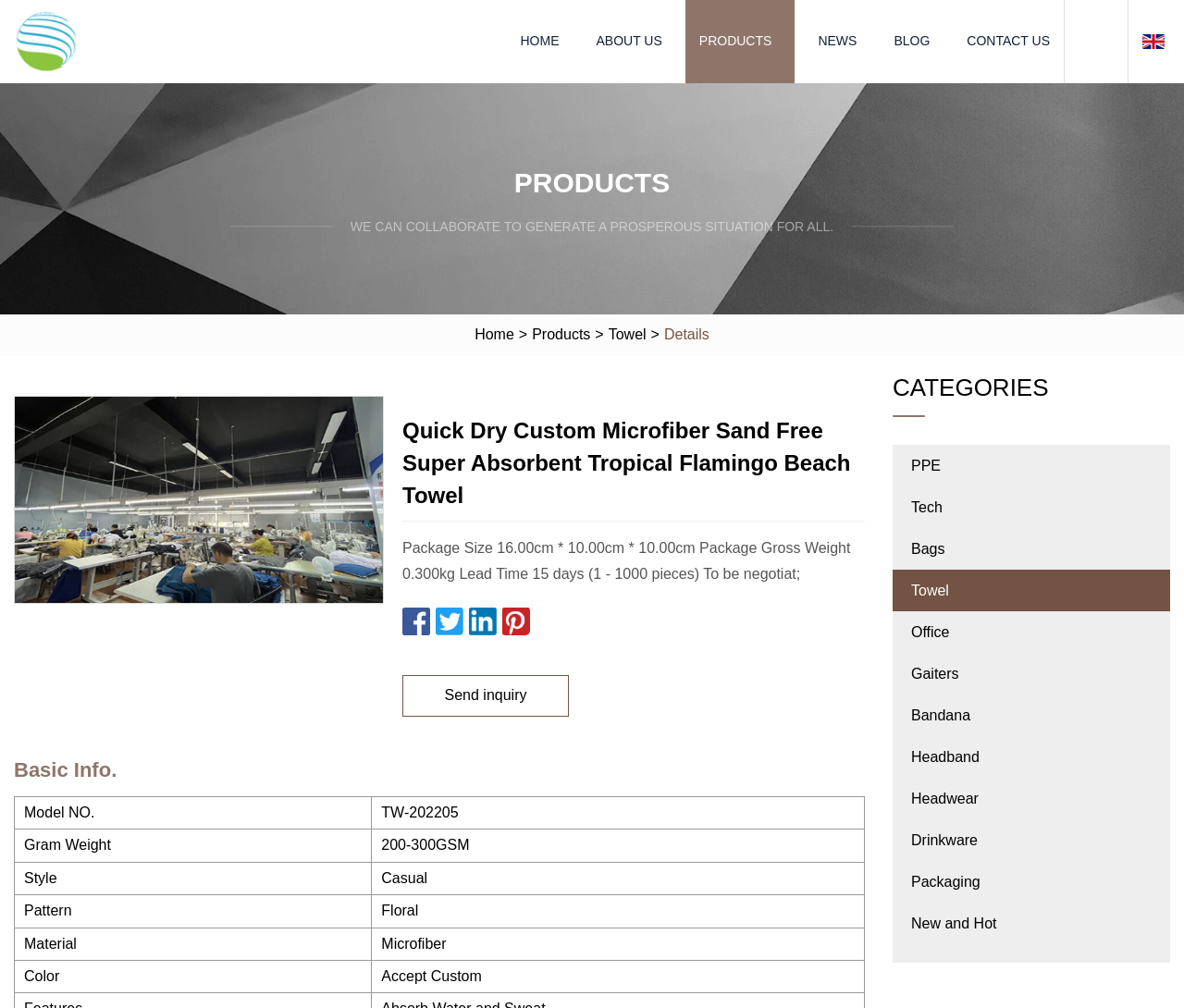Please specify the bounding box coordinates of the clickable region necessary for completing the following instruction: "Send an inquiry about the product". The coordinates must consist of four float numbers between 0 and 1, i.e., [left, top, right, bottom].

[0.34, 0.67, 0.48, 0.711]